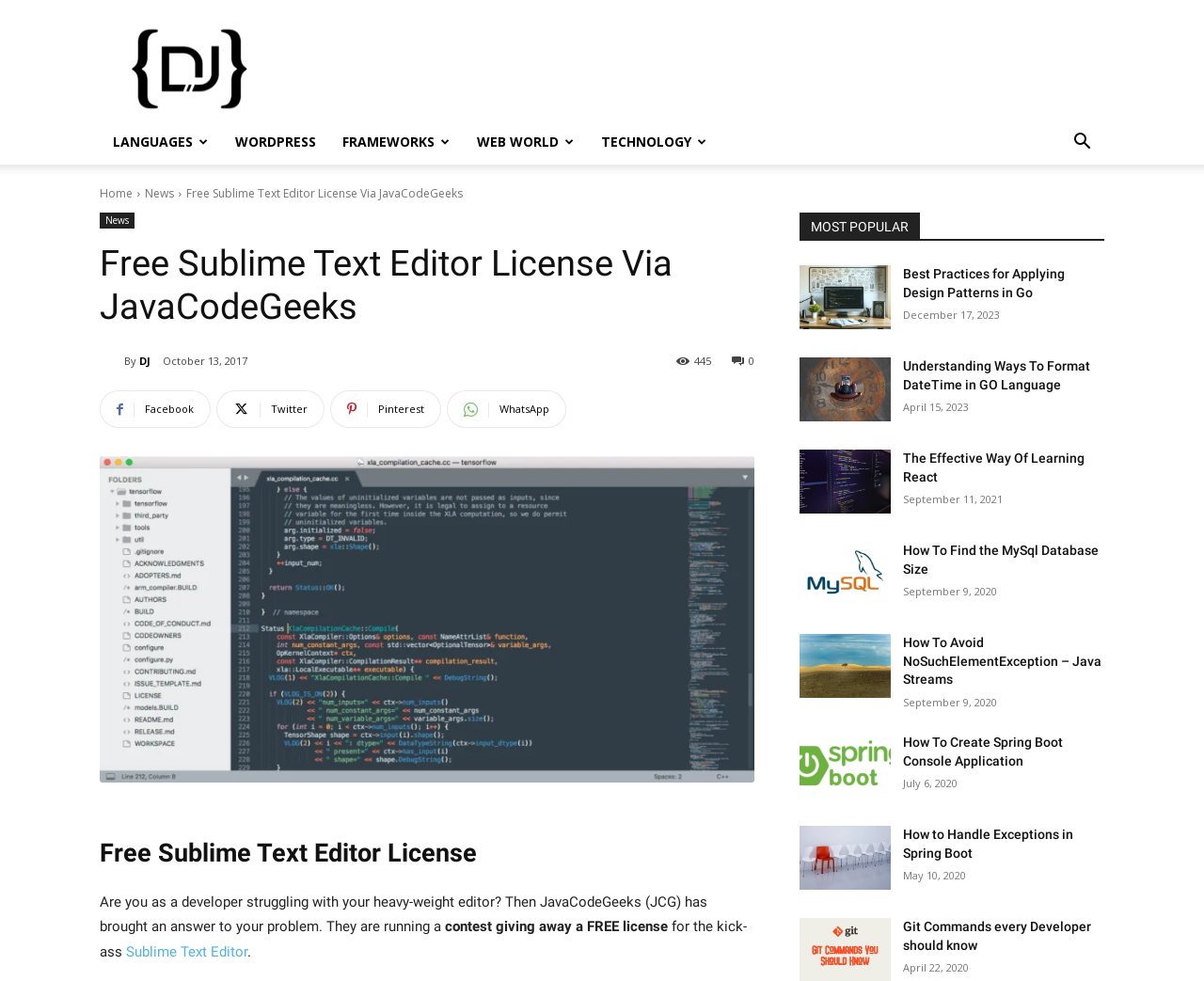Refer to the image and provide an in-depth answer to the question: 
What is the name of the journal?

The name of the journal can be found in the top-left corner of the webpage, where it says 'Developers Journal - Journal for Developers'.